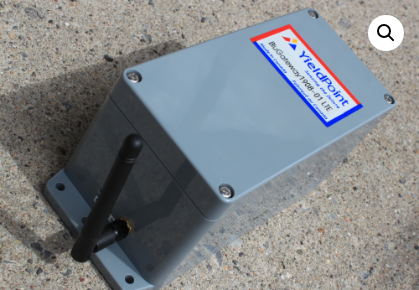Is the device capable of wireless communication? Based on the image, give a response in one word or a short phrase.

Yes